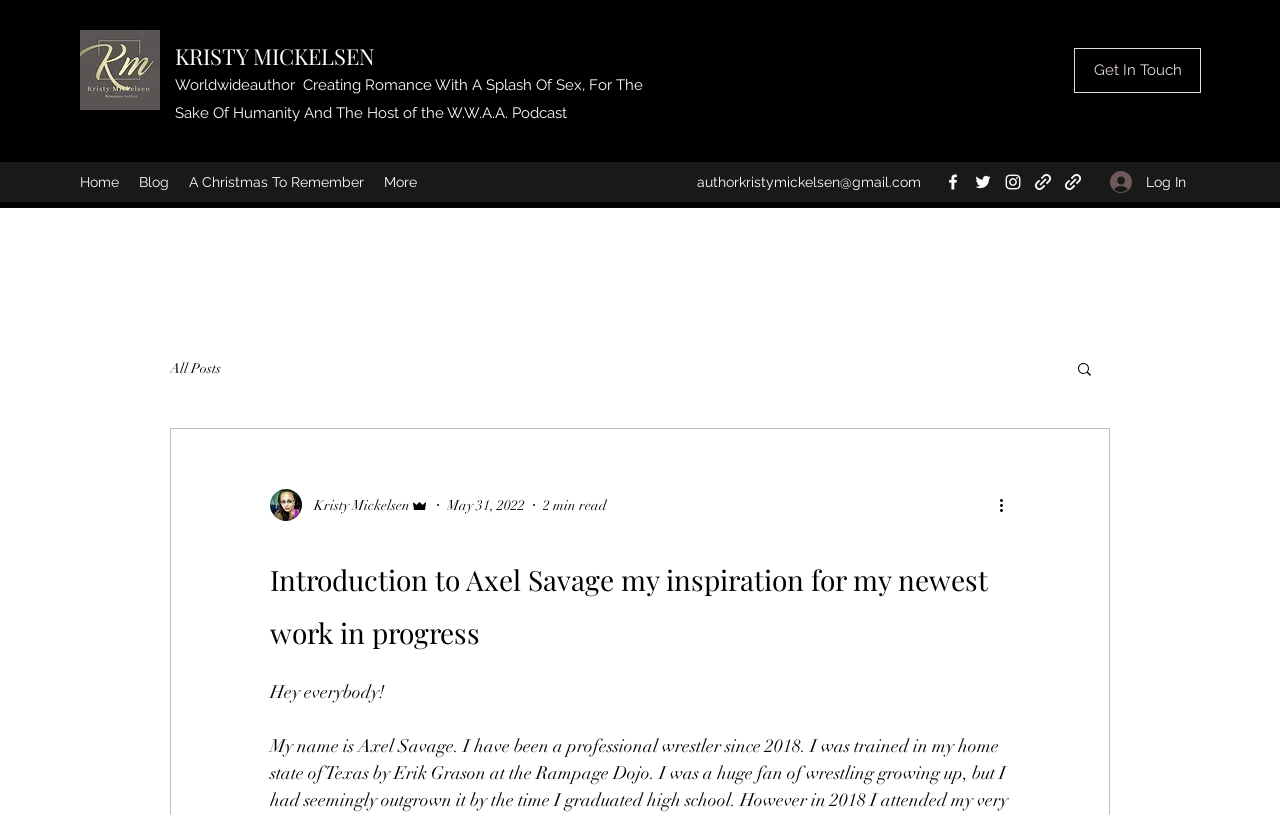Give a concise answer of one word or phrase to the question: 
How many social media links are there?

3